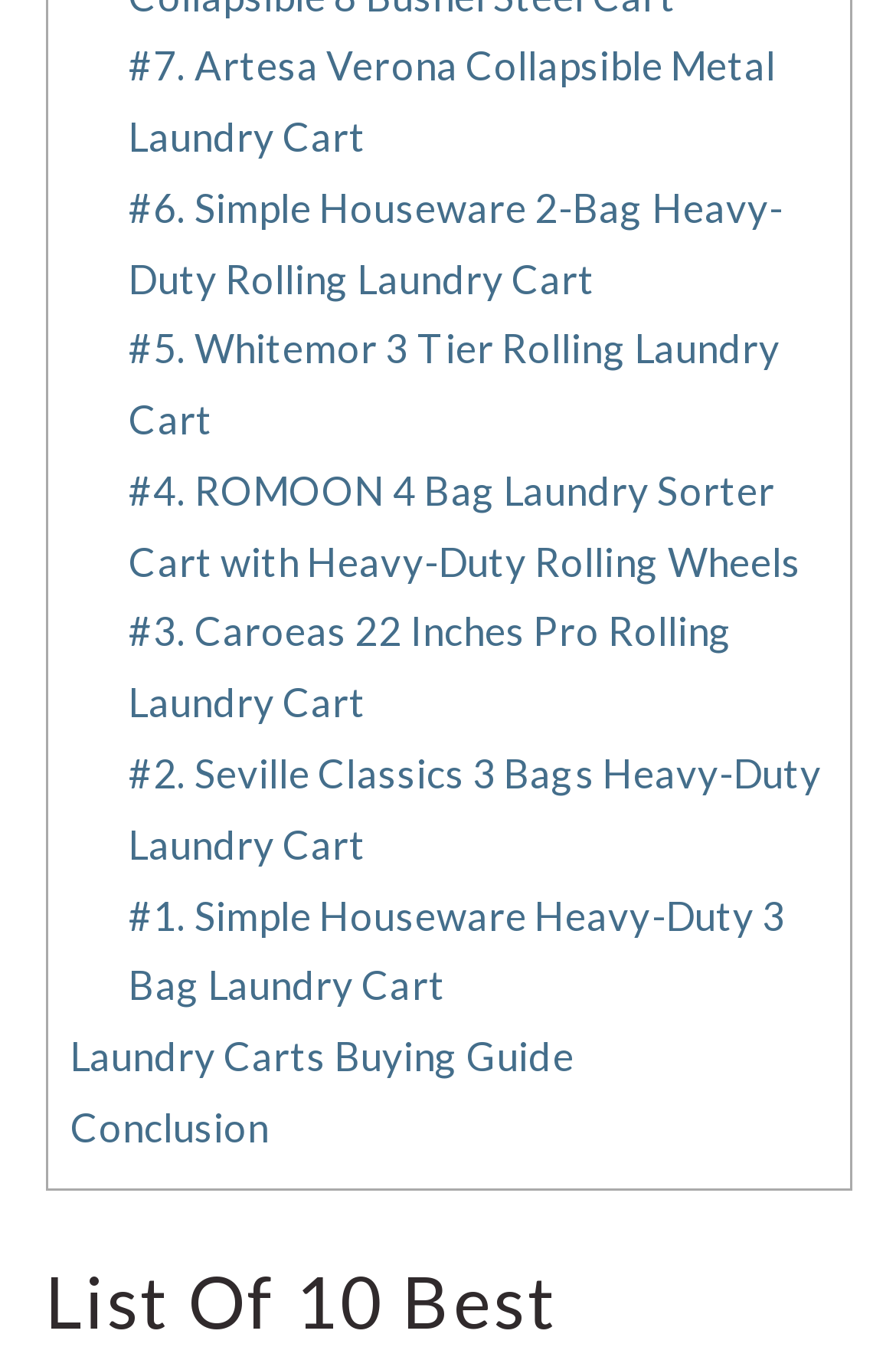Please respond to the question with a concise word or phrase:
What is the topic of the link at the bottom of the page?

Conclusion